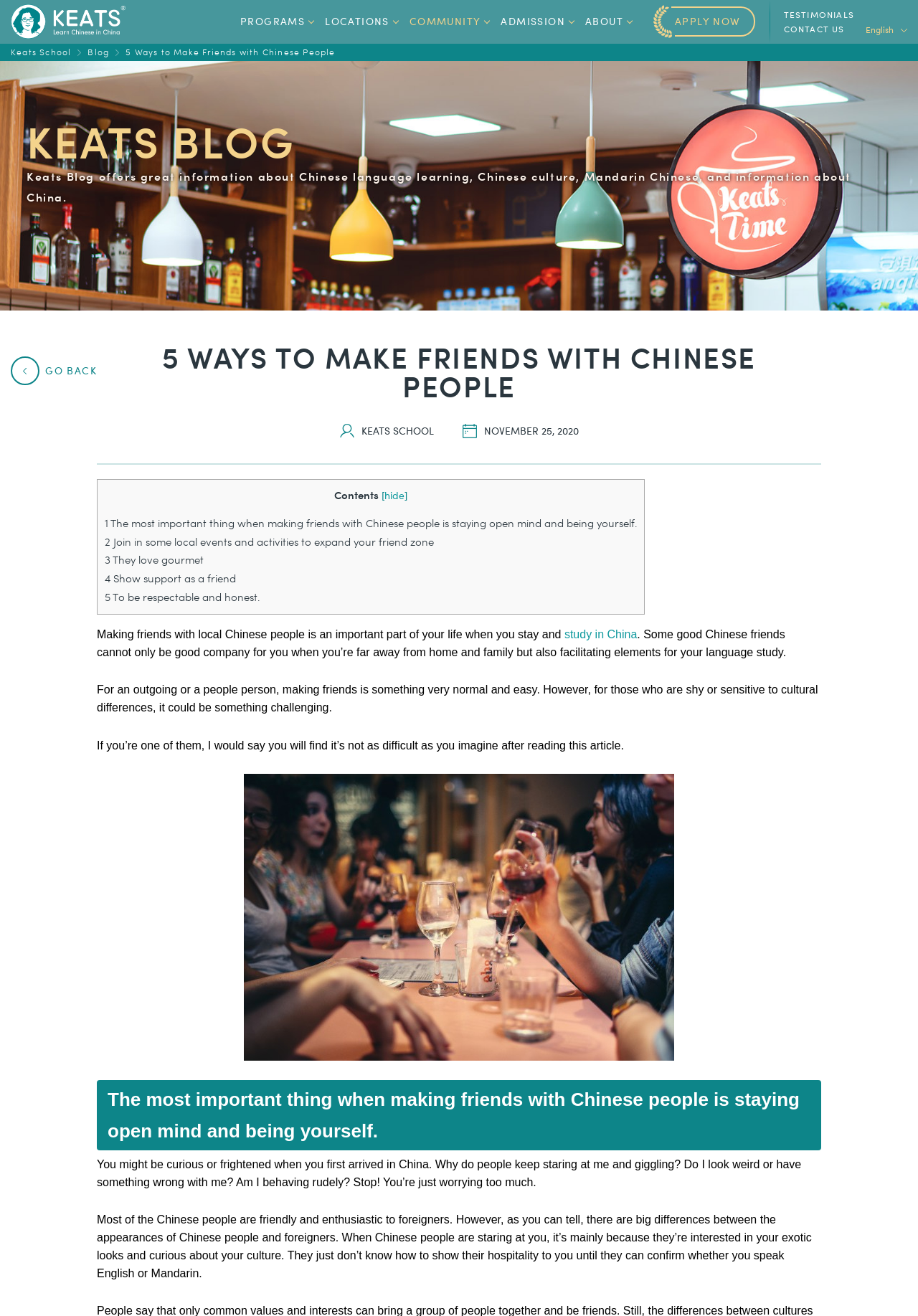Construct a thorough caption encompassing all aspects of the webpage.

This webpage is about making friends with local Chinese people while studying in China. At the top, there is a navigation bar with links to different sections of the website, including "PROGRAMS", "LOCATIONS", "COMMUNITY", "ADMISSION", "ABOUT", and "TESTIMONIALS". On the right side of the navigation bar, there is a button to apply now and a link to contact us. 

Below the navigation bar, there is a header section with the title "5 Ways to Make Friends with Chinese People" and a subtitle "KEATS BLOG". The KEATS BLOG section has a brief description of the blog, which provides information about Chinese language learning, culture, and life in China.

The main content of the webpage is divided into sections. The first section has a heading "5 WAYS TO MAKE FRIENDS WITH CHINESE PEOPLE" and is followed by a brief introduction to the importance of making friends with local Chinese people while studying in China. 

The next section is a table of contents with links to five ways to make friends with Chinese people, including staying open-minded and being oneself, joining local events and activities, sharing food, showing support, and being respectful and honest.

Each of the five ways has a separate section with a brief description and explanation. The sections are separated by a horizontal line, and each section has a heading with the title of the way to make friends. The text is written in a friendly and encouraging tone, with the aim of helping readers to overcome their fears and make friends with local Chinese people.

Throughout the webpage, there are several images, but they are not descriptive and seem to be decorative. There is also a link to go back to the previous page at the top right corner of the main content section.